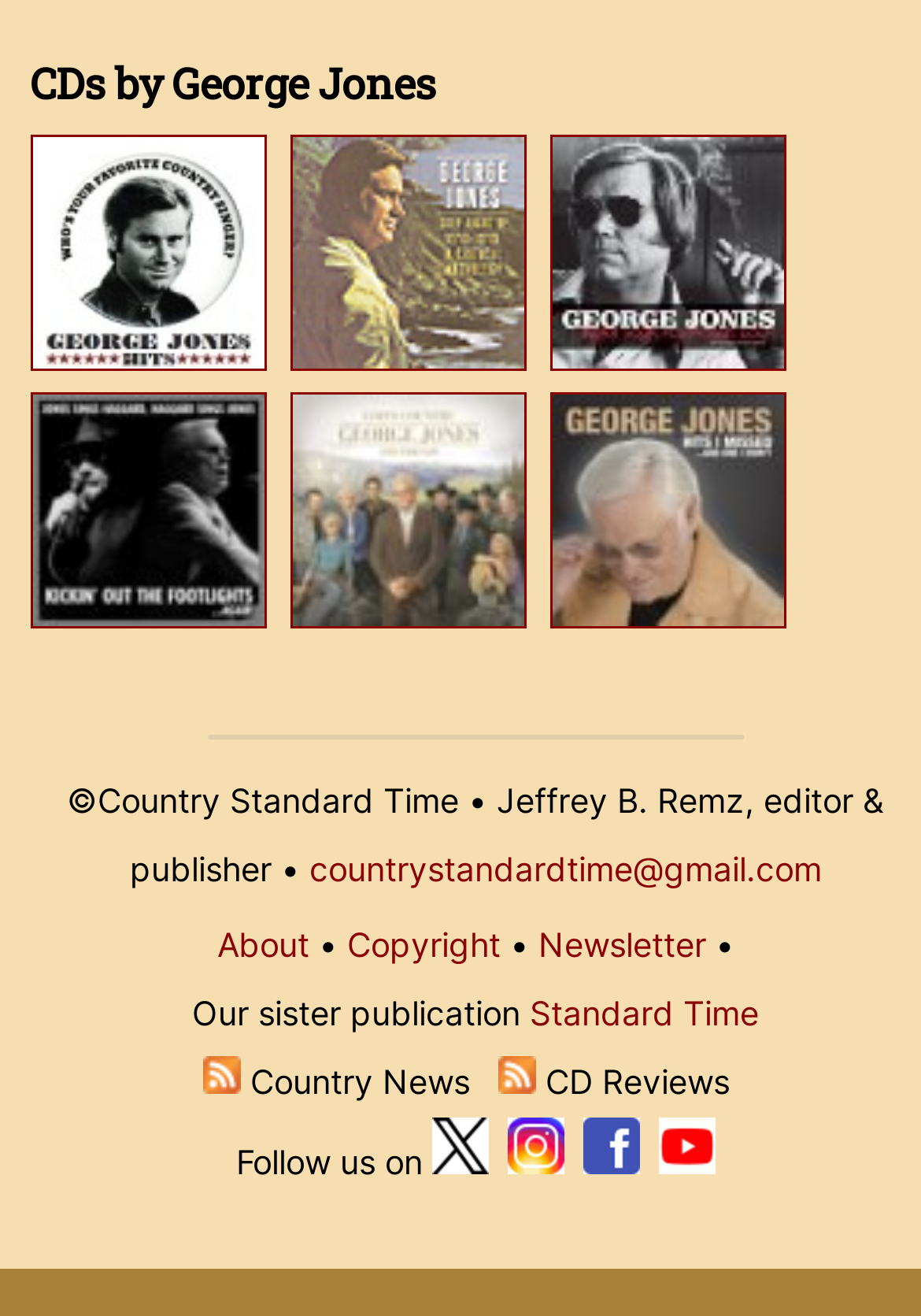What is the title of the first album?
Based on the image, answer the question with as much detail as possible.

The first link on the webpage has the text 'The Hits, 2011' and an image, indicating that the title of the first album is 'The Hits, 2011'.